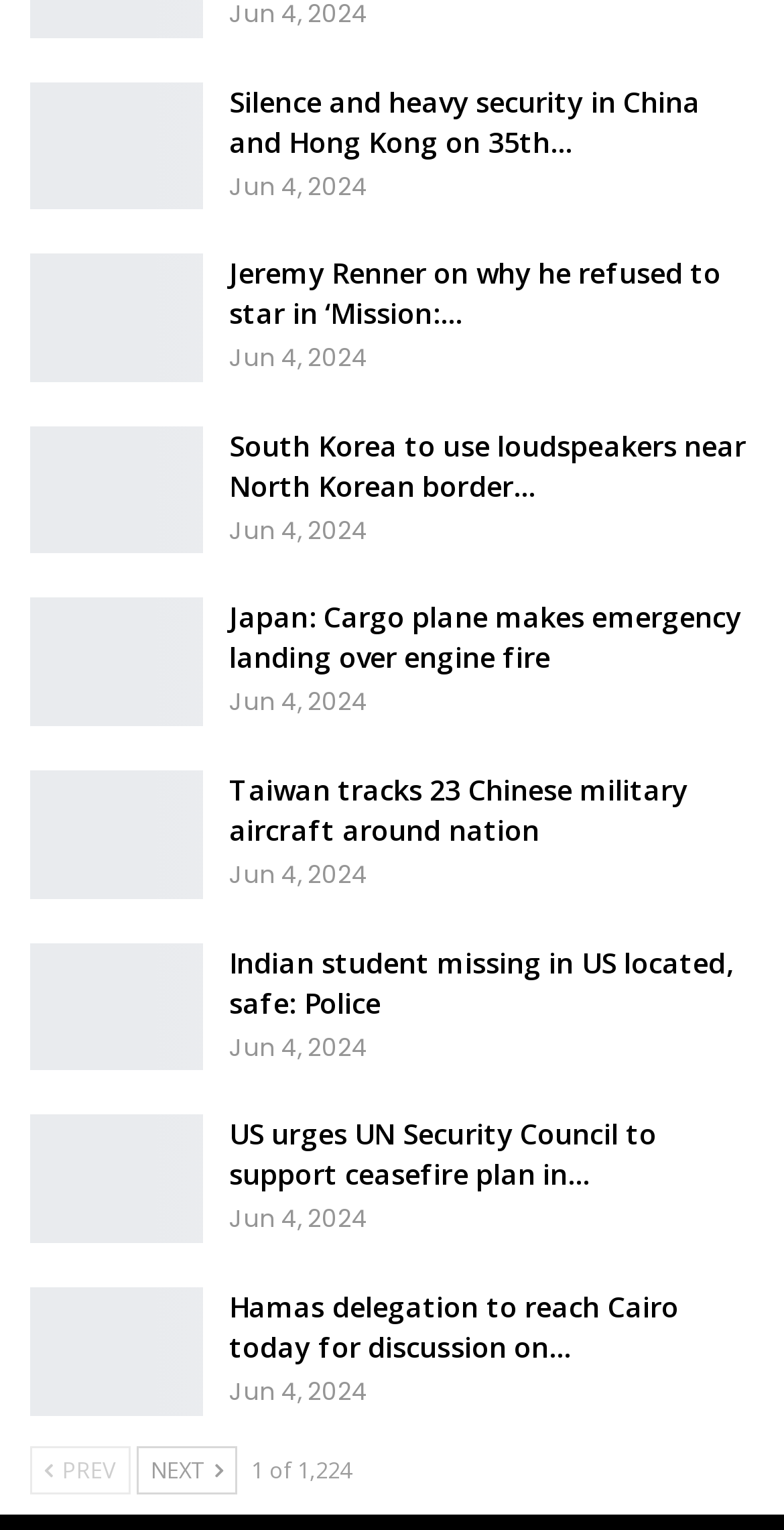Locate the bounding box coordinates of the area you need to click to fulfill this instruction: 'View the news about Jeremy Renner'. The coordinates must be in the form of four float numbers ranging from 0 to 1: [left, top, right, bottom].

[0.292, 0.166, 0.92, 0.217]